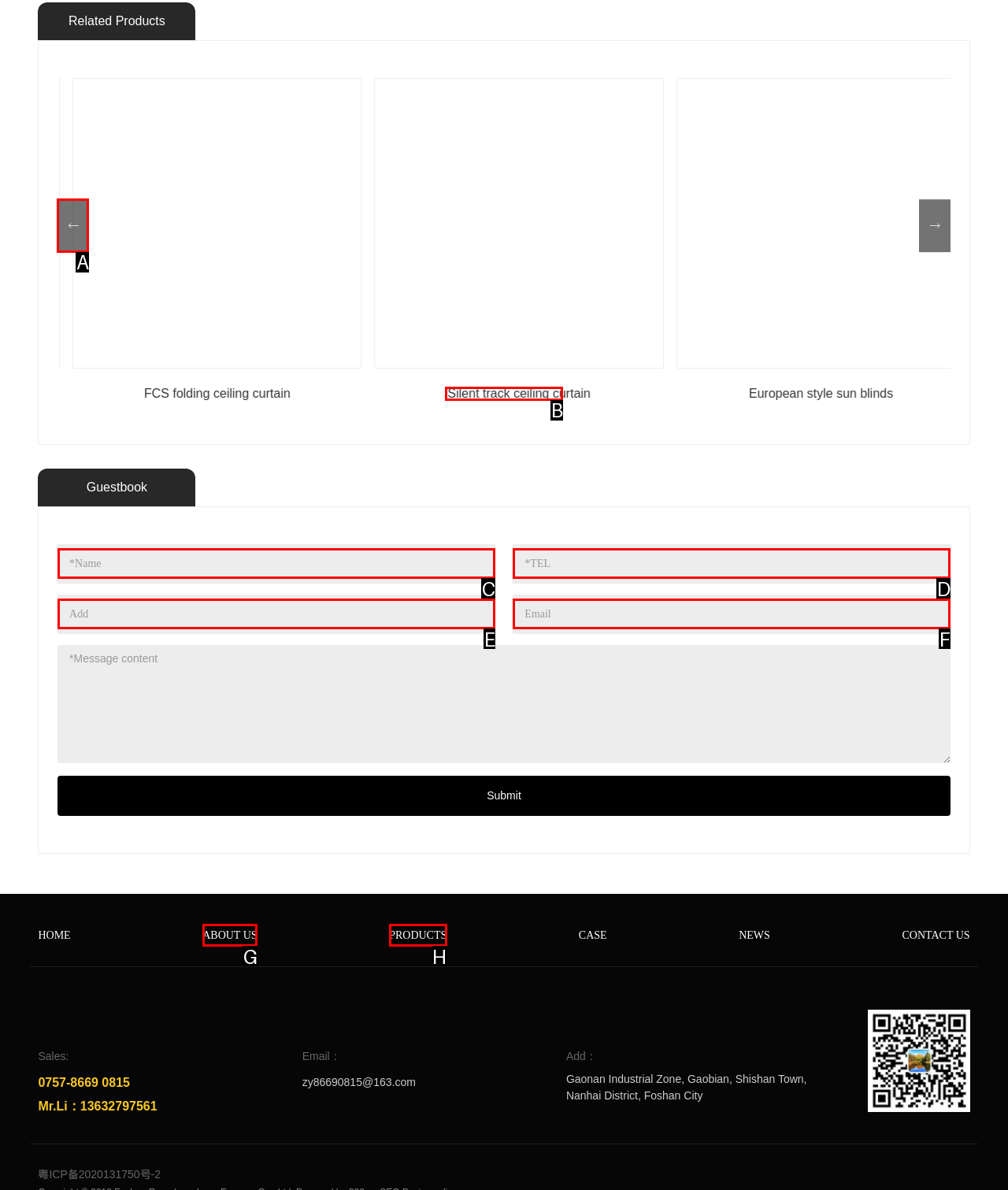Provide the letter of the HTML element that you need to click on to perform the task: Click on the 'Next slide' button.
Answer with the letter corresponding to the correct option.

A